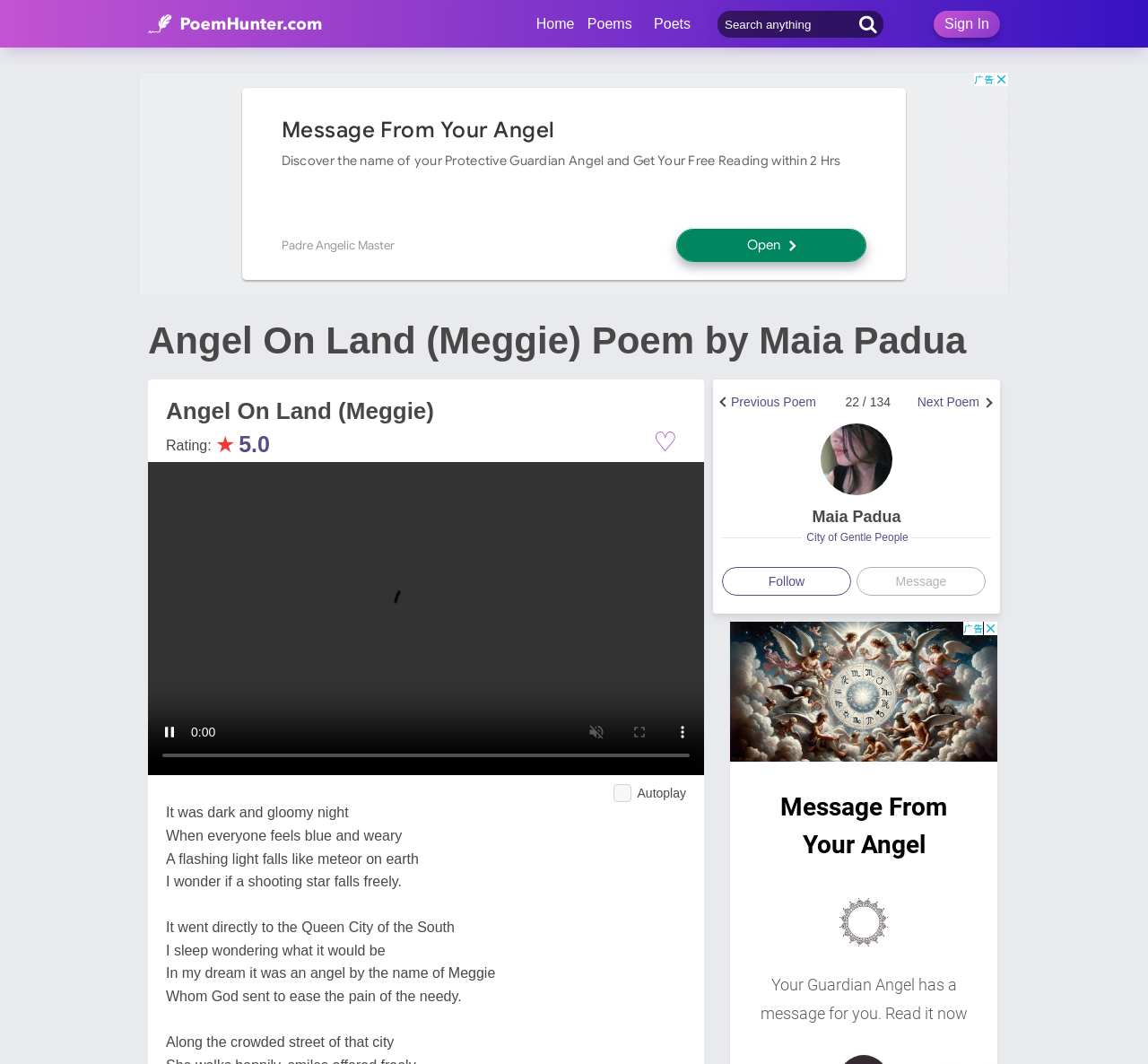Answer the question with a brief word or phrase:
What is the name of the city mentioned in the poem?

Queen City of the South